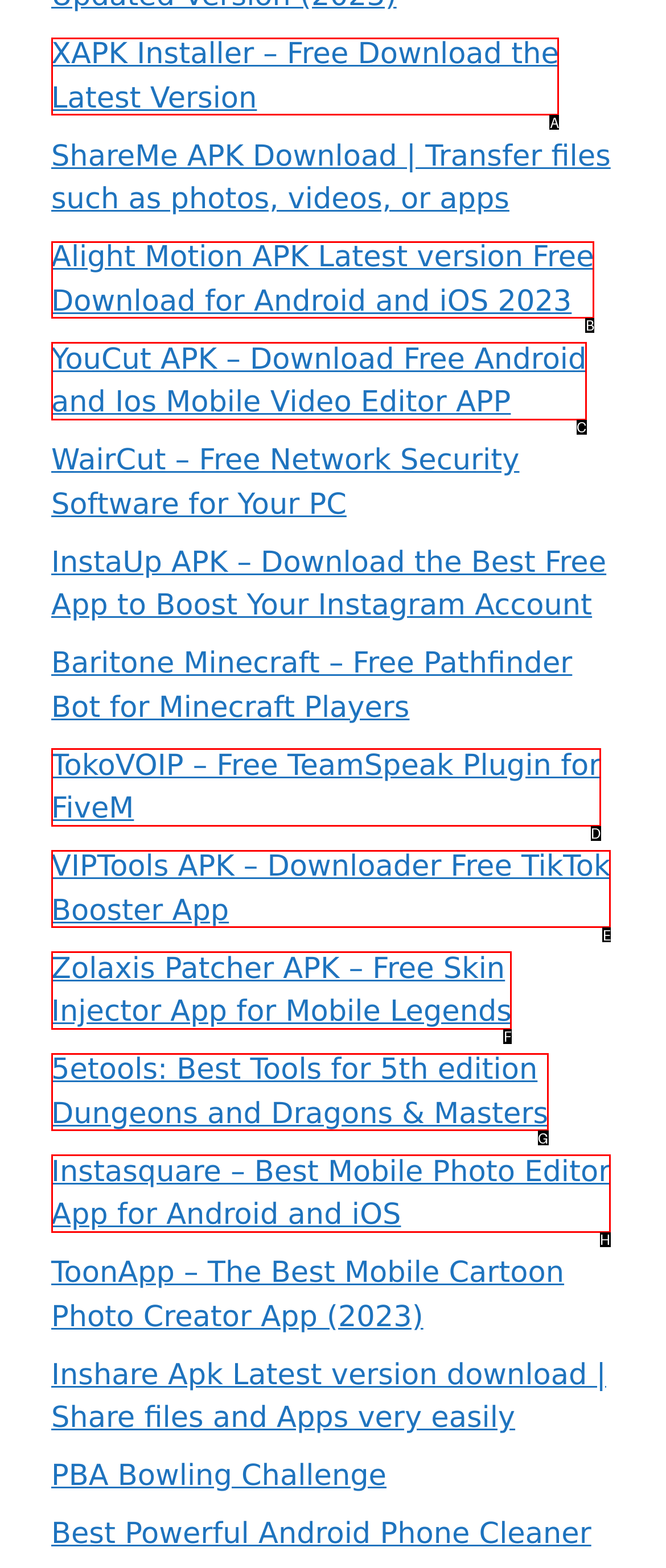What option should you select to complete this task: Get Alight Motion APK? Indicate your answer by providing the letter only.

B